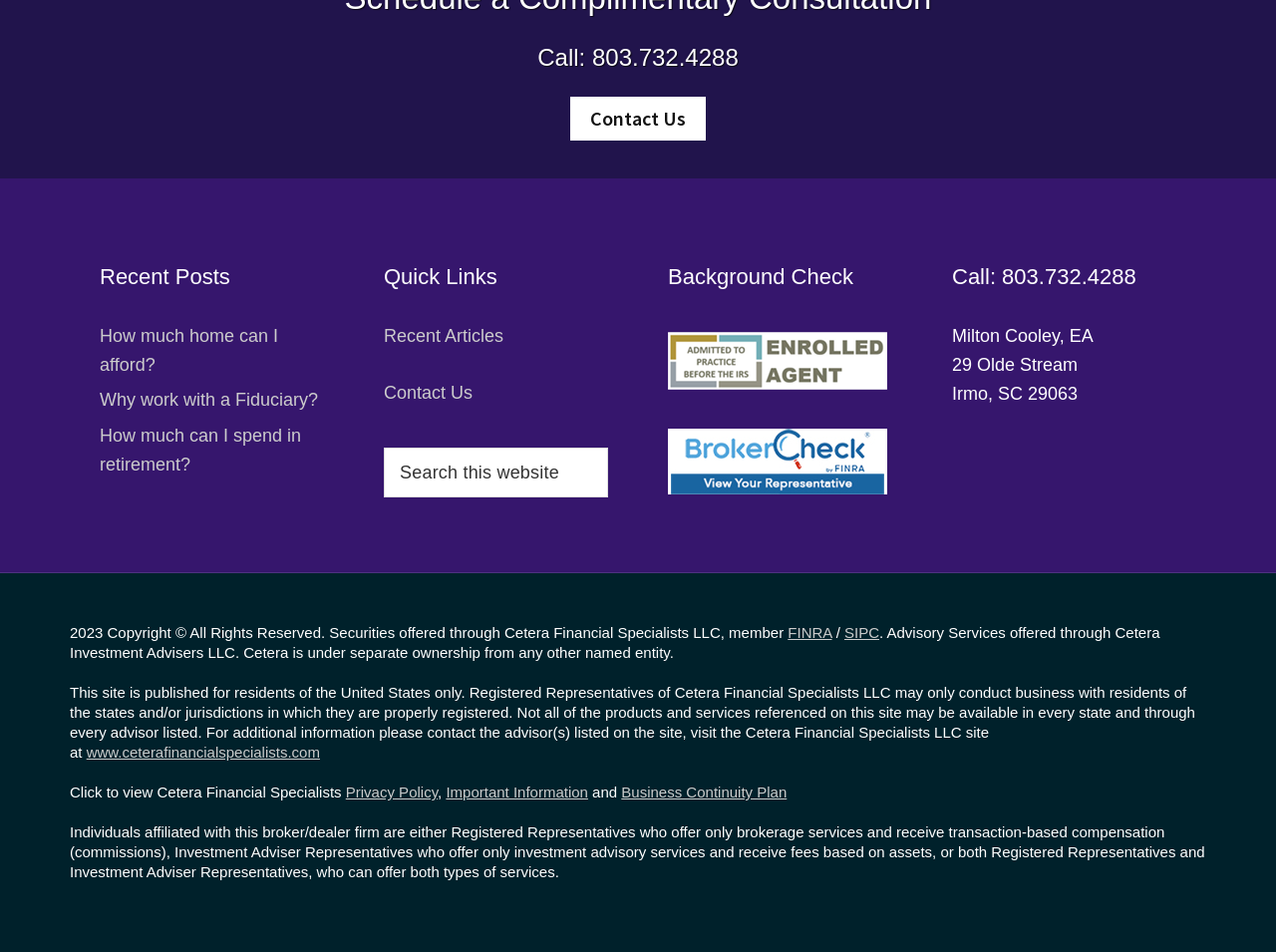Answer this question in one word or a short phrase: What is the phone number to call?

803.732.4288